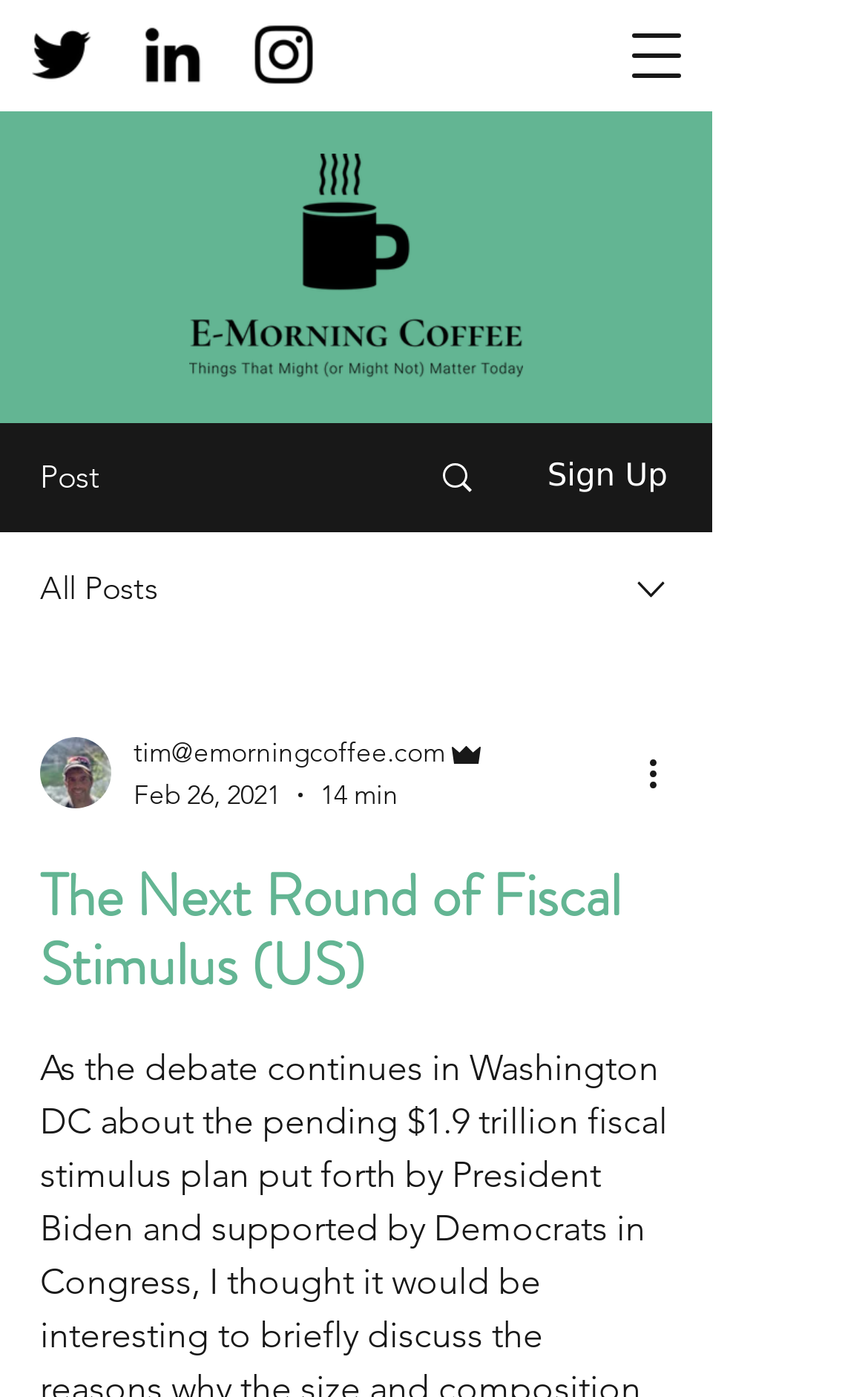How many social media links are available?
Please look at the screenshot and answer using one word or phrase.

3